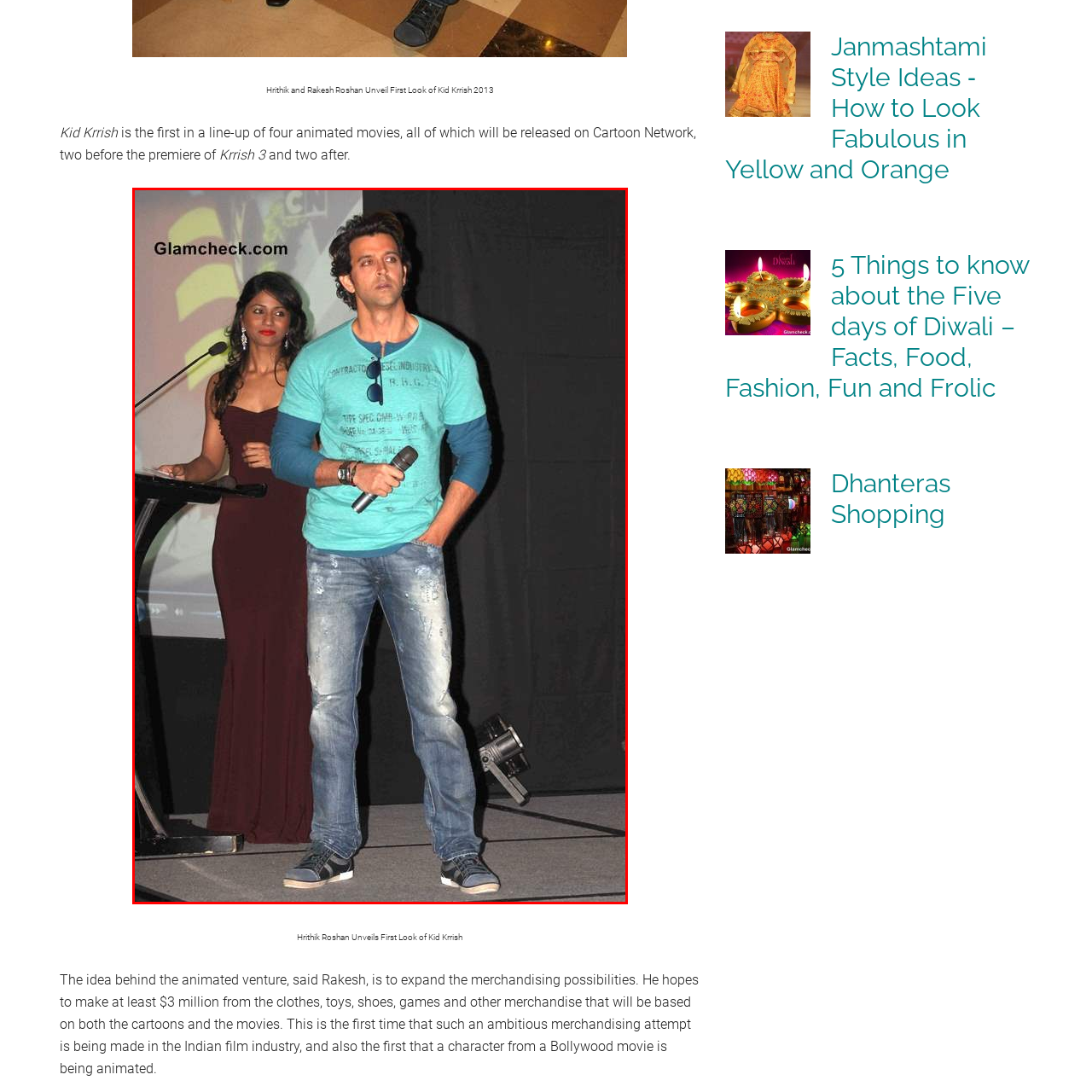Generate a thorough description of the part of the image enclosed by the red boundary.

In this vibrant scene, a famous Bollywood actor is unveiling the first look of the animated film "Kid Krrish." He stands confidently on stage, dressed in a light blue T-shirt layered over a long-sleeved blue top, paired with casual jeans and stylish sneakers. His expressive demeanor captures the audience's attention, as he holds a microphone, ready to engage with the crowd. Beside him, a woman in an elegant dark red dress adds to the event's glamour. Behind them, a backdrop displaying colorful promotional visuals hints at the excitement surrounding the film's premiere, which is part of a series of animated movies set to air on Cartoon Network. The actor's presence highlights the innovative venture aimed at expanding merchandising possibilities in the Indian film industry.